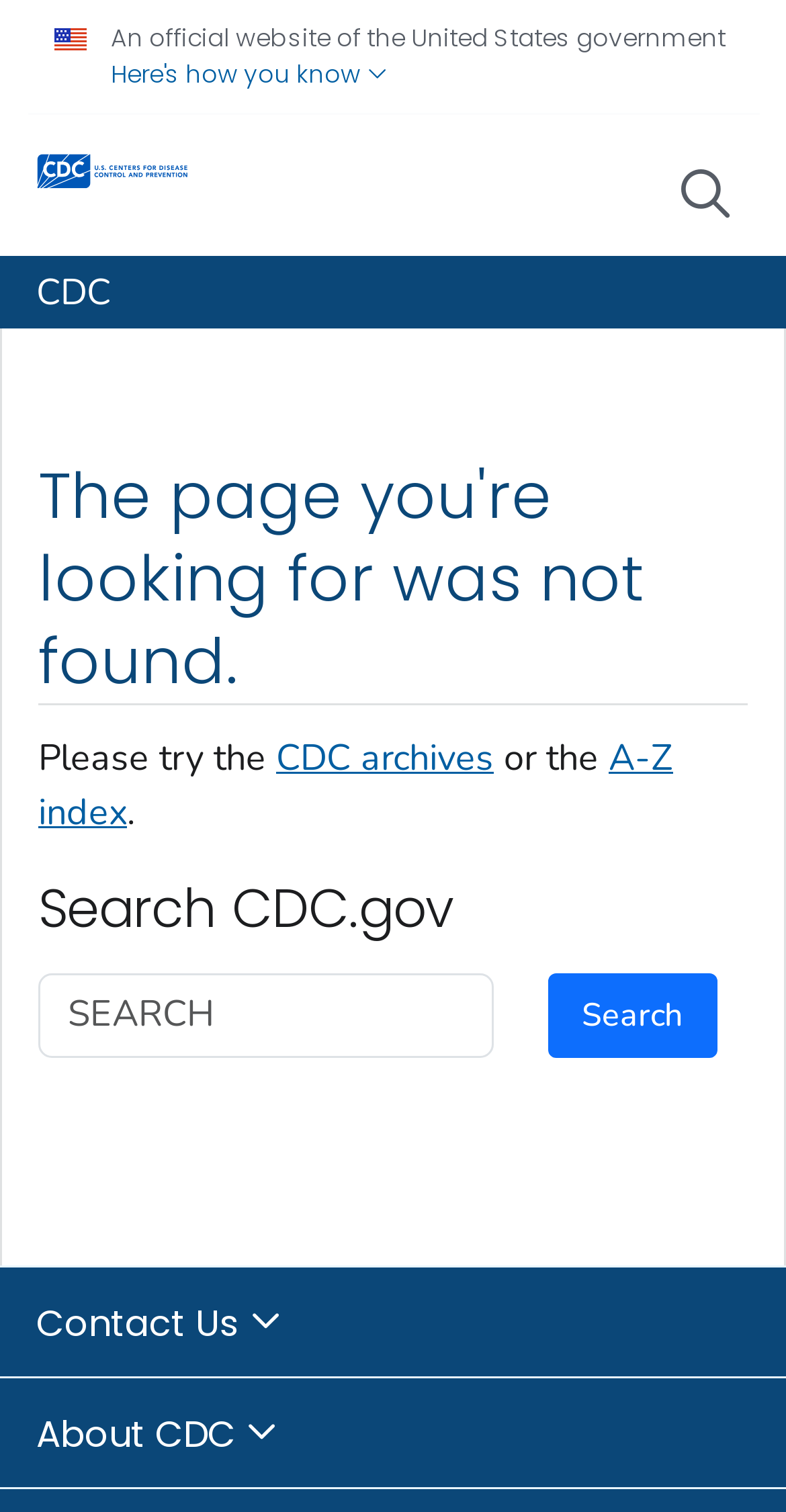Using the information shown in the image, answer the question with as much detail as possible: What is the error message on the webpage?

The error message is displayed in a heading in the main content area, indicating that the webpage the user is looking for cannot be found.